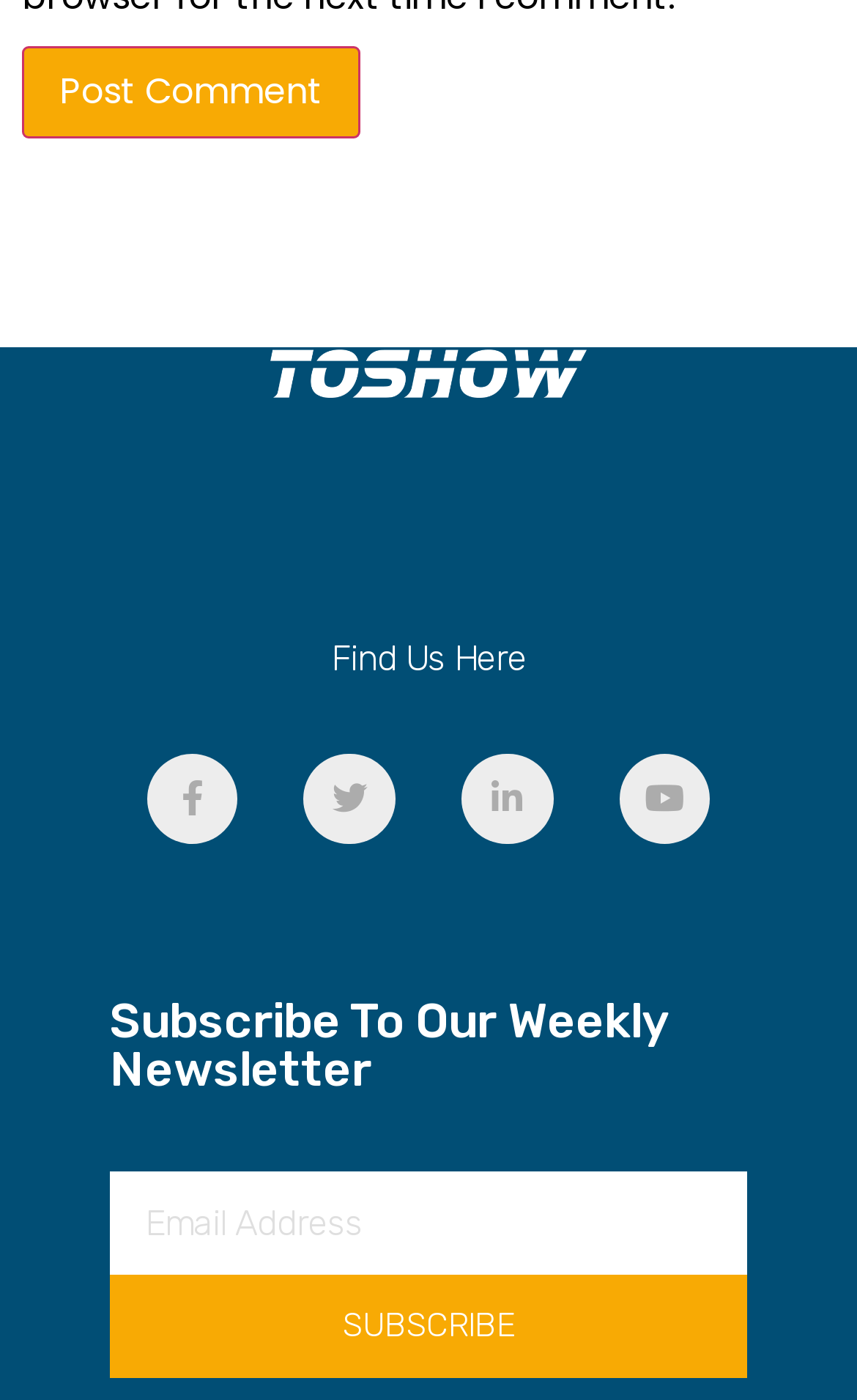Please find the bounding box for the UI element described by: "name="submit" value="Post Comment"".

[0.026, 0.033, 0.421, 0.099]